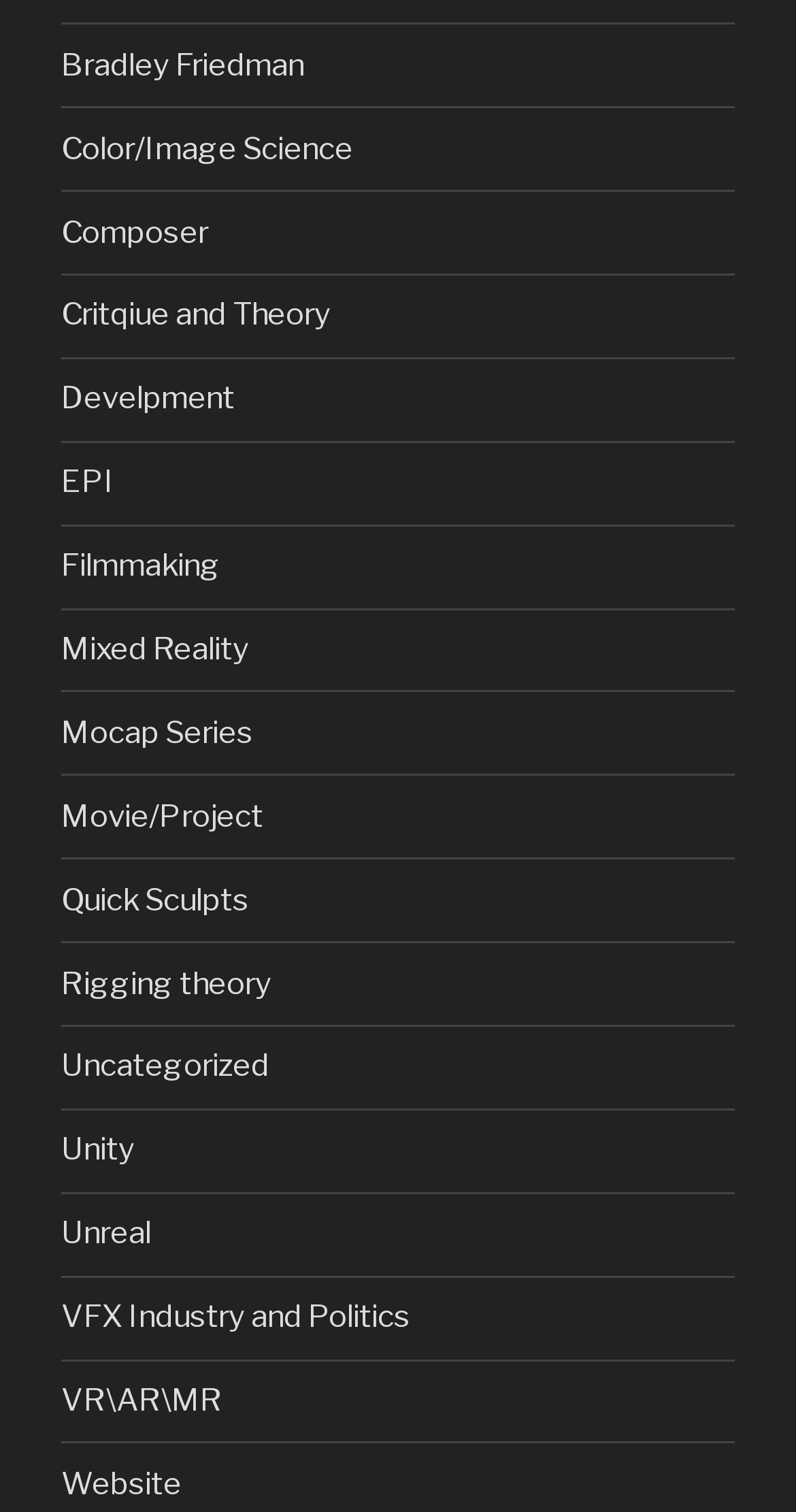Identify the bounding box coordinates of the section that should be clicked to achieve the task described: "learn about Filmmaking".

[0.077, 0.362, 0.277, 0.386]